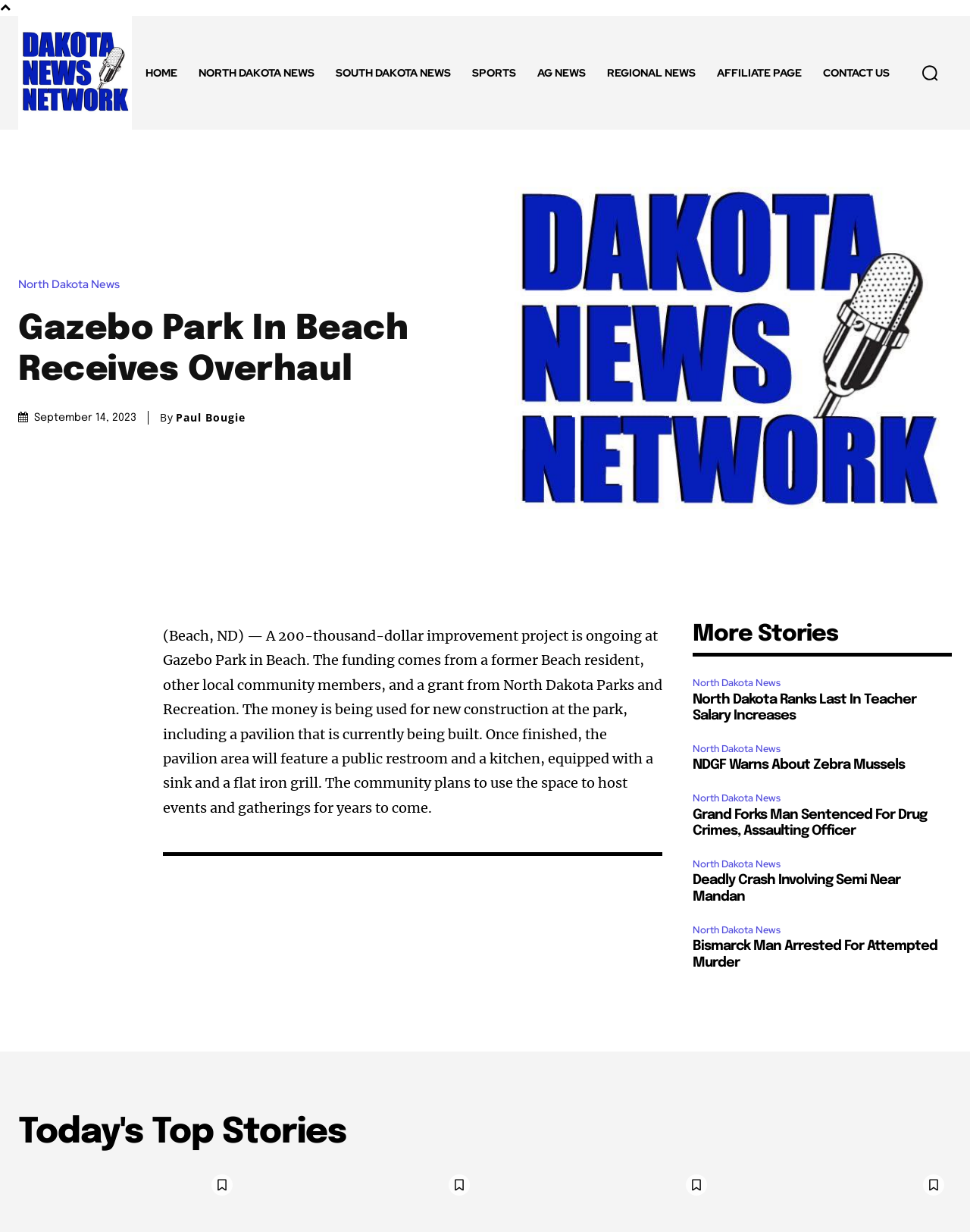Who is the author of the article?
Could you please answer the question thoroughly and with as much detail as possible?

I found the answer by looking for the 'By' keyword, which is usually followed by the author's name. In this case, it's 'Paul Bougie'.